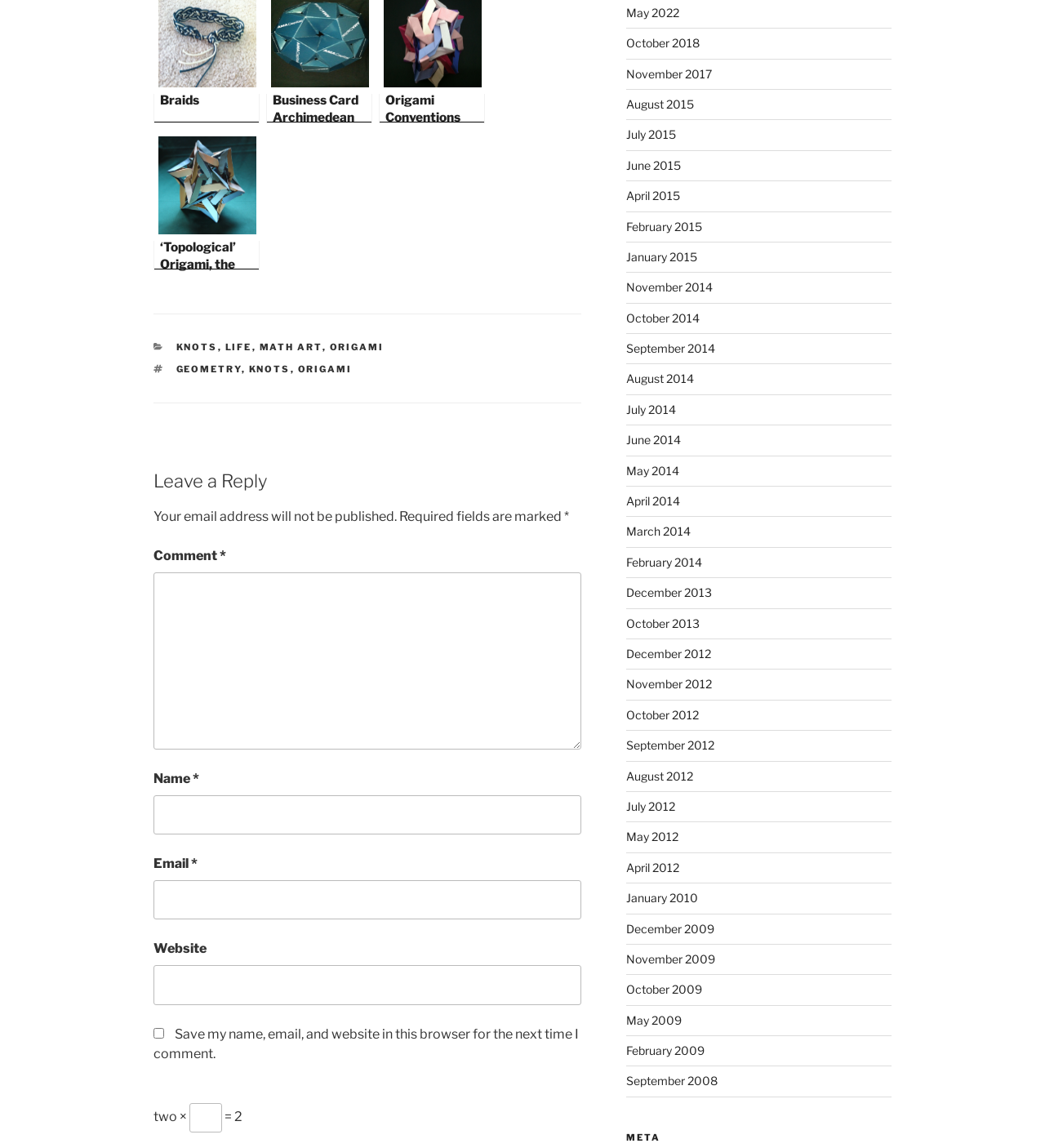Identify the bounding box coordinates of the clickable region necessary to fulfill the following instruction: "Enter your name". The bounding box coordinates should be four float numbers between 0 and 1, i.e., [left, top, right, bottom].

[0.147, 0.692, 0.556, 0.727]